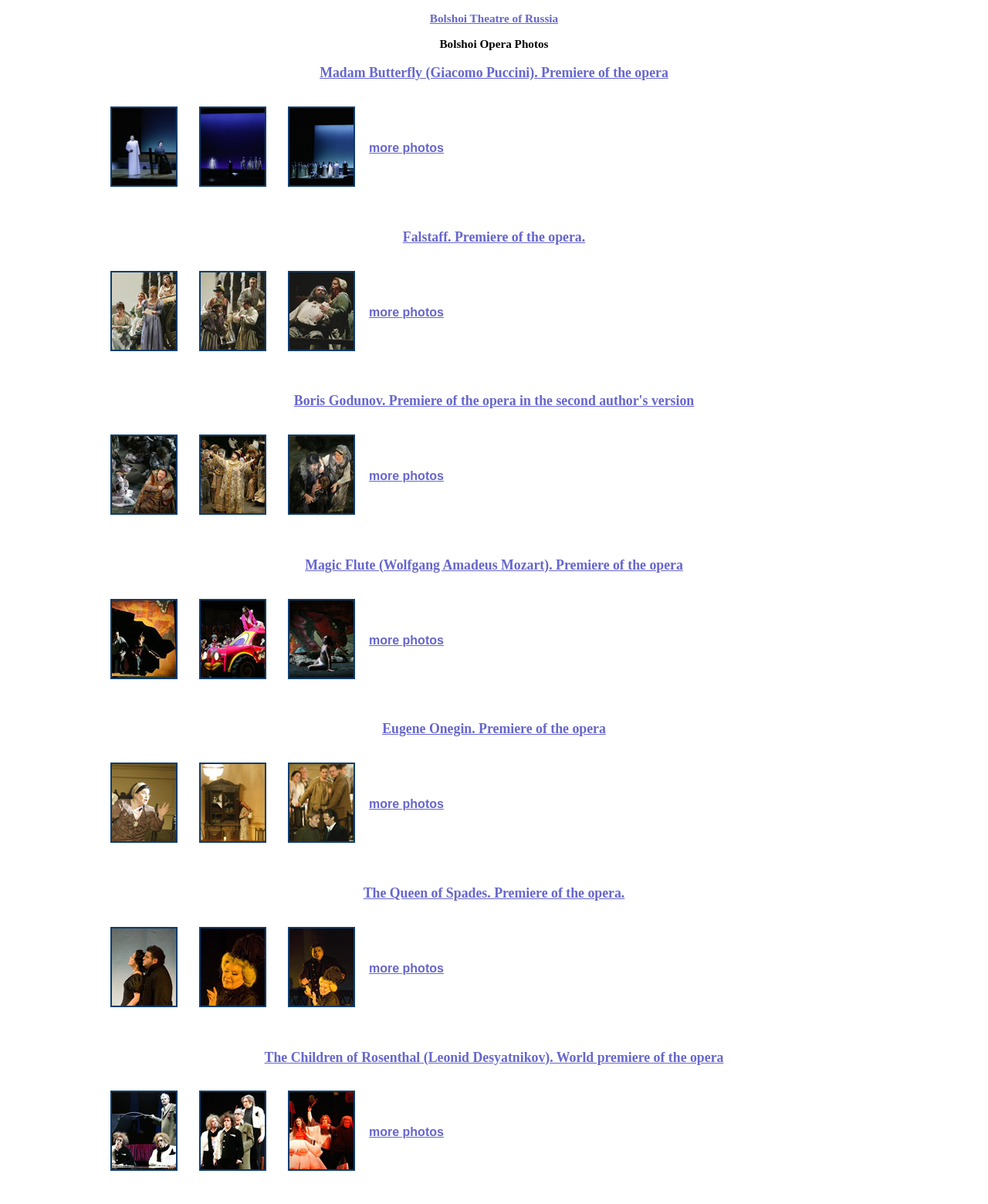Could you provide the bounding box coordinates for the portion of the screen to click to complete this instruction: "Click on Madam Butterfly opera premiere link"?

[0.324, 0.054, 0.676, 0.067]